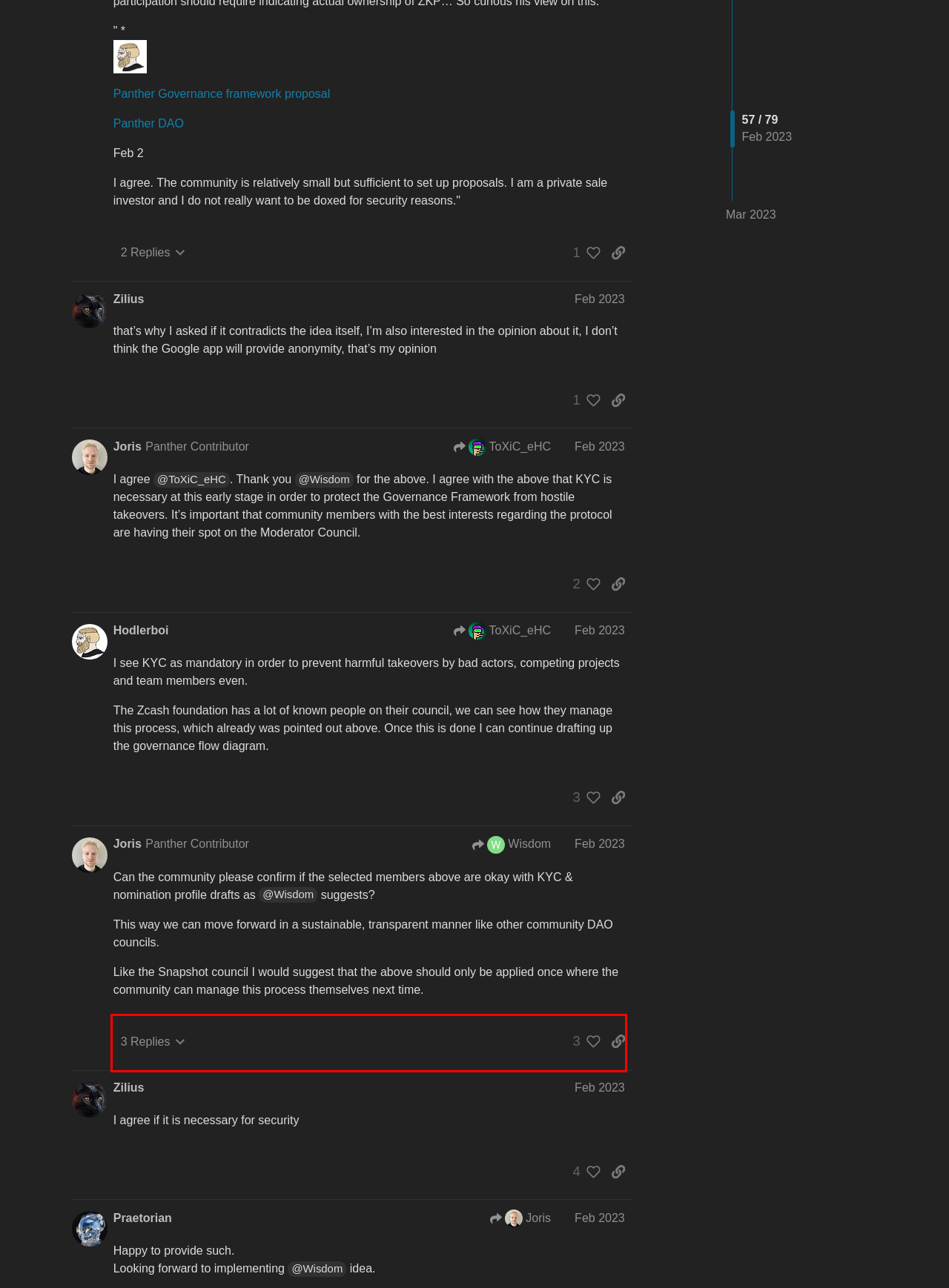Within the screenshot of a webpage, identify the red bounding box and perform OCR to capture the text content it contains.

B. Community Removal If the Community wishes to remove a member, the community may submit a proposal to remove a member of the Council.